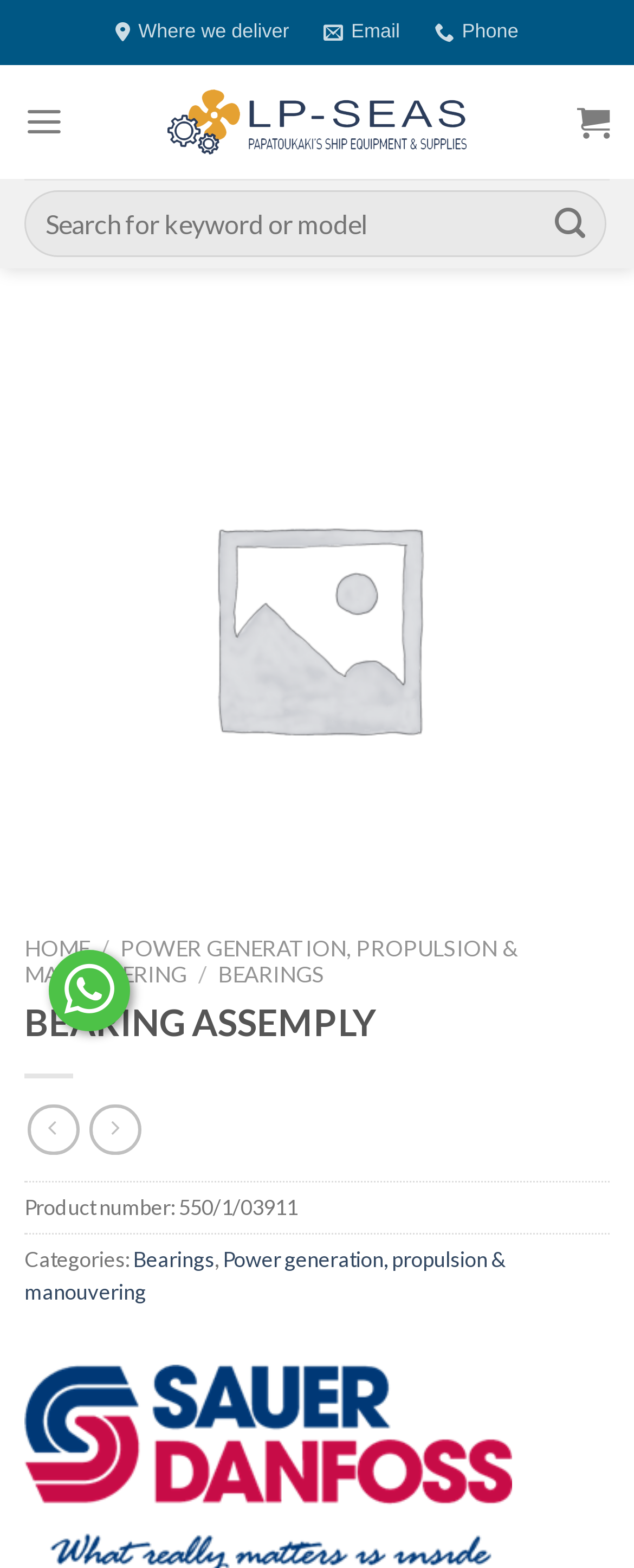Answer the following in one word or a short phrase: 
What is the current page?

HOME